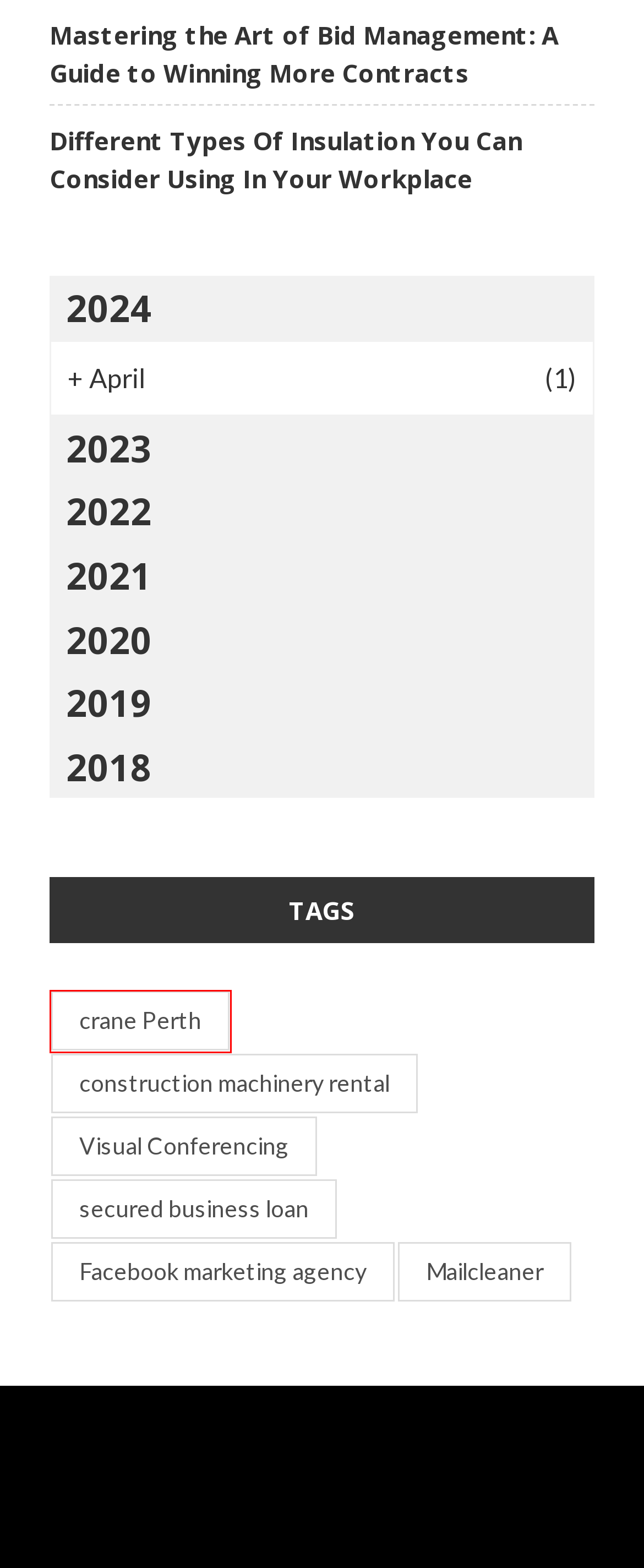With the provided webpage screenshot containing a red bounding box around a UI element, determine which description best matches the new webpage that appears after clicking the selected element. The choices are:
A. Facebook marketing agency - Bd Uk - Management Training Tips - Get Expert Advice
B. construction machinery rental - Bd Uk - Management Training Tips - Get Expert Advice
C. crane Perth - Bd Uk - Management Training Tips - Get Expert Advice
D. Visual Conferencing - Bd Uk - Management Training Tips - Get Expert Advice
E. Management - Bd Uk - Management Training Tips - Get Expert Advice
F. April, 2024 - Bd Uk - Management Training Tips - Get Expert Advice
G. secured business loan - Bd Uk - Management Training Tips - Get Expert Advice
H. Mailcleaner - Bd Uk - Management Training Tips - Get Expert Advice

C